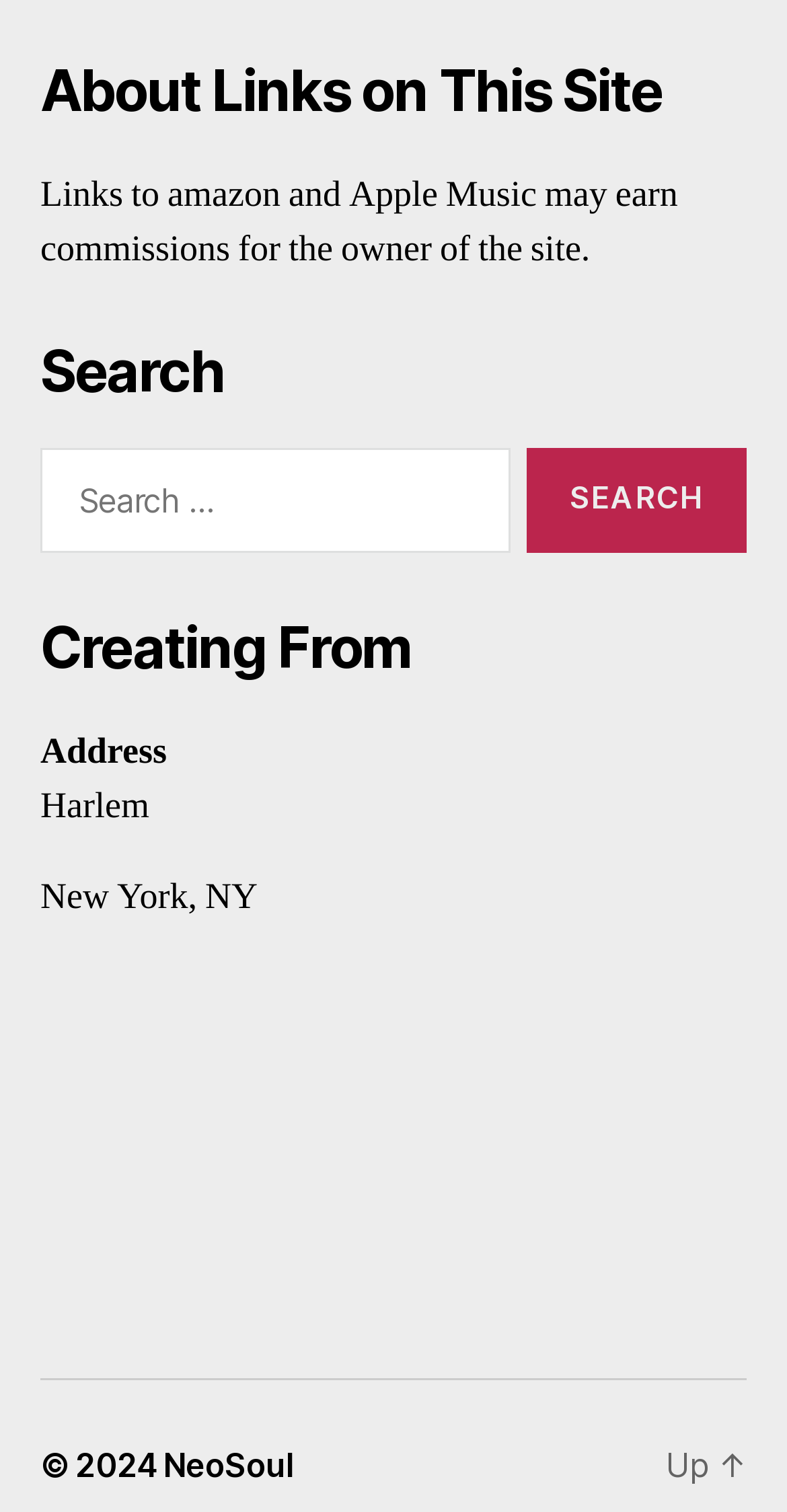Provide the bounding box coordinates of the HTML element this sentence describes: "parent_node: Search for: value="Search"". The bounding box coordinates consist of four float numbers between 0 and 1, i.e., [left, top, right, bottom].

[0.669, 0.296, 0.949, 0.365]